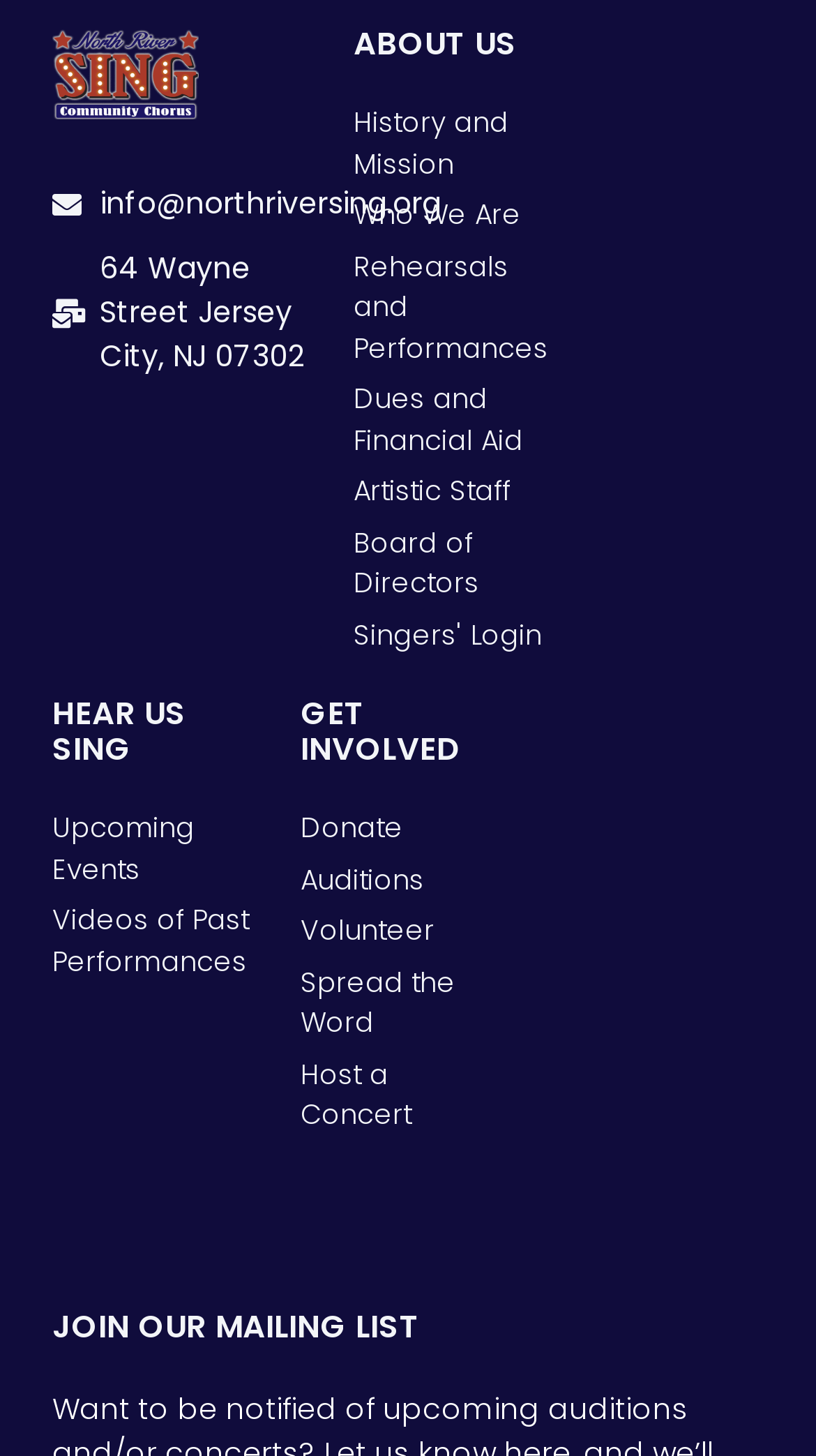Identify the bounding box coordinates of the element that should be clicked to fulfill this task: "watch videos of past performances". The coordinates should be provided as four float numbers between 0 and 1, i.e., [left, top, right, bottom].

[0.064, 0.618, 0.317, 0.674]